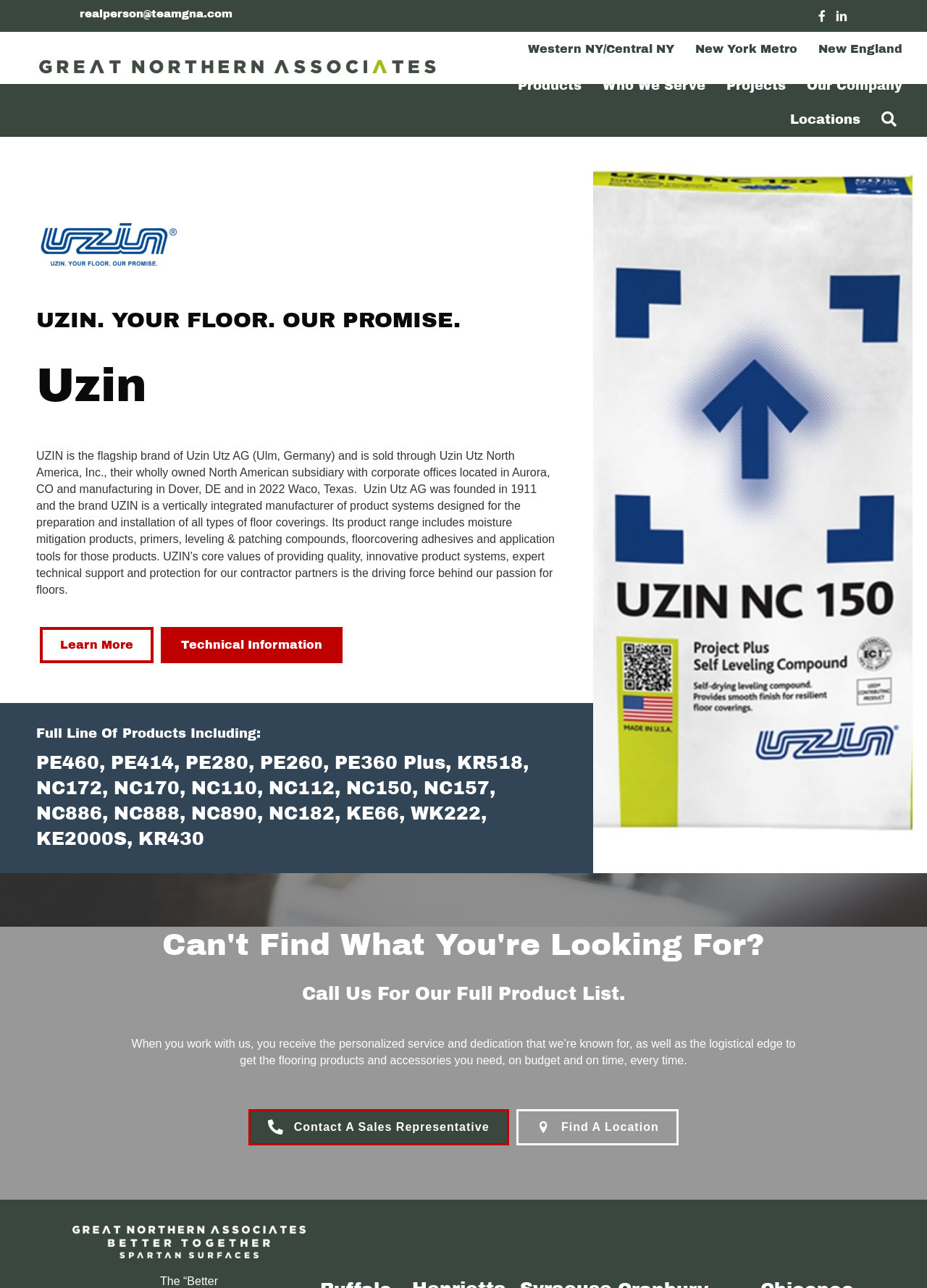What is the name of the logo in the top left corner?
Refer to the screenshot and answer in one word or phrase.

GNA Green A Logo